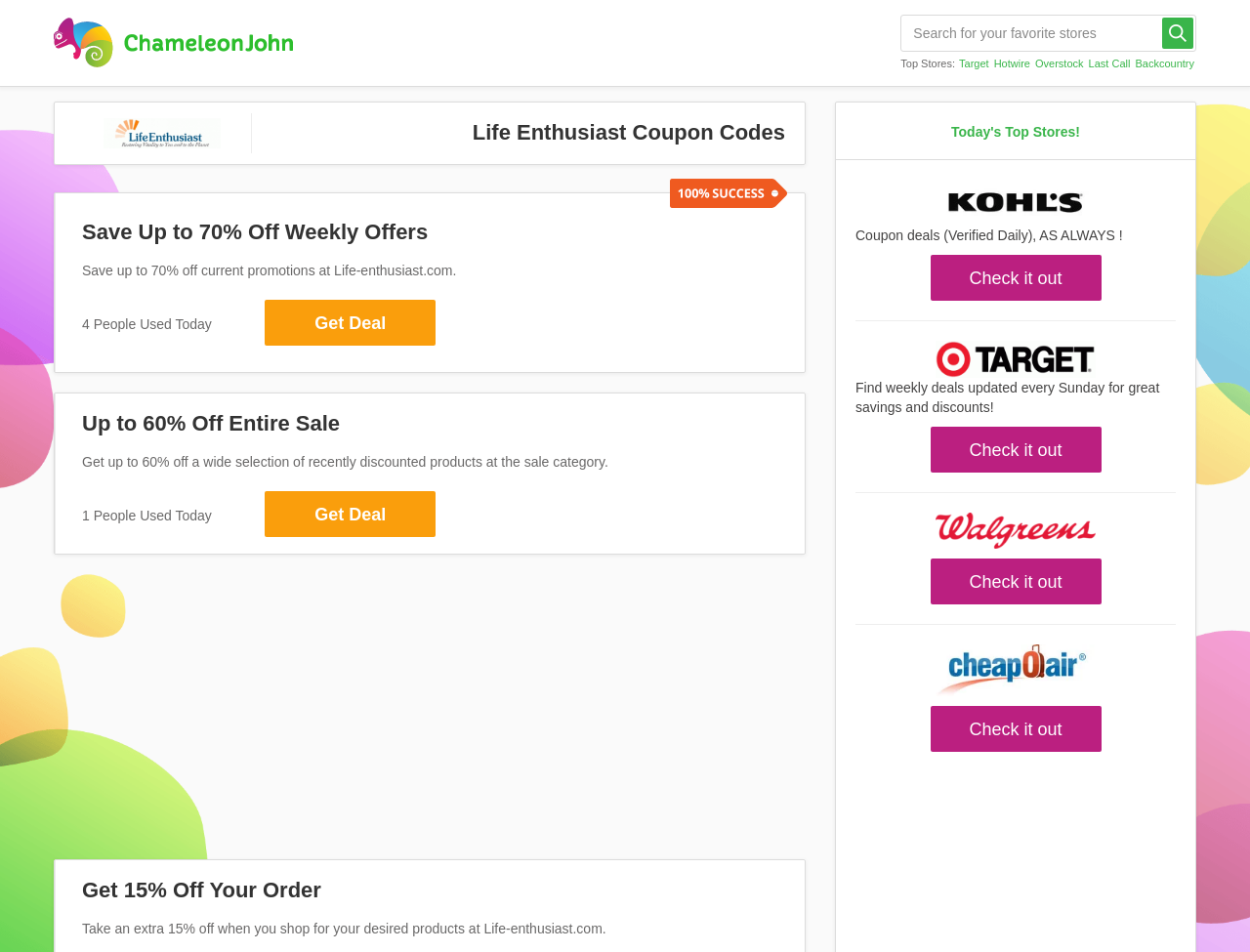Identify the bounding box coordinates of the section that should be clicked to achieve the task described: "Search for your favorite stores".

[0.721, 0.015, 0.957, 0.054]